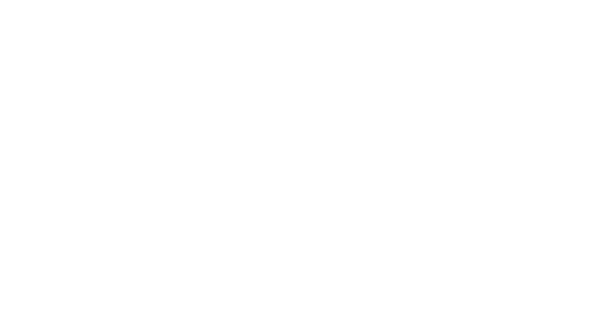Please give a succinct answer using a single word or phrase:
What do NFT art and communal storytelling have in common?

Fostering engagement